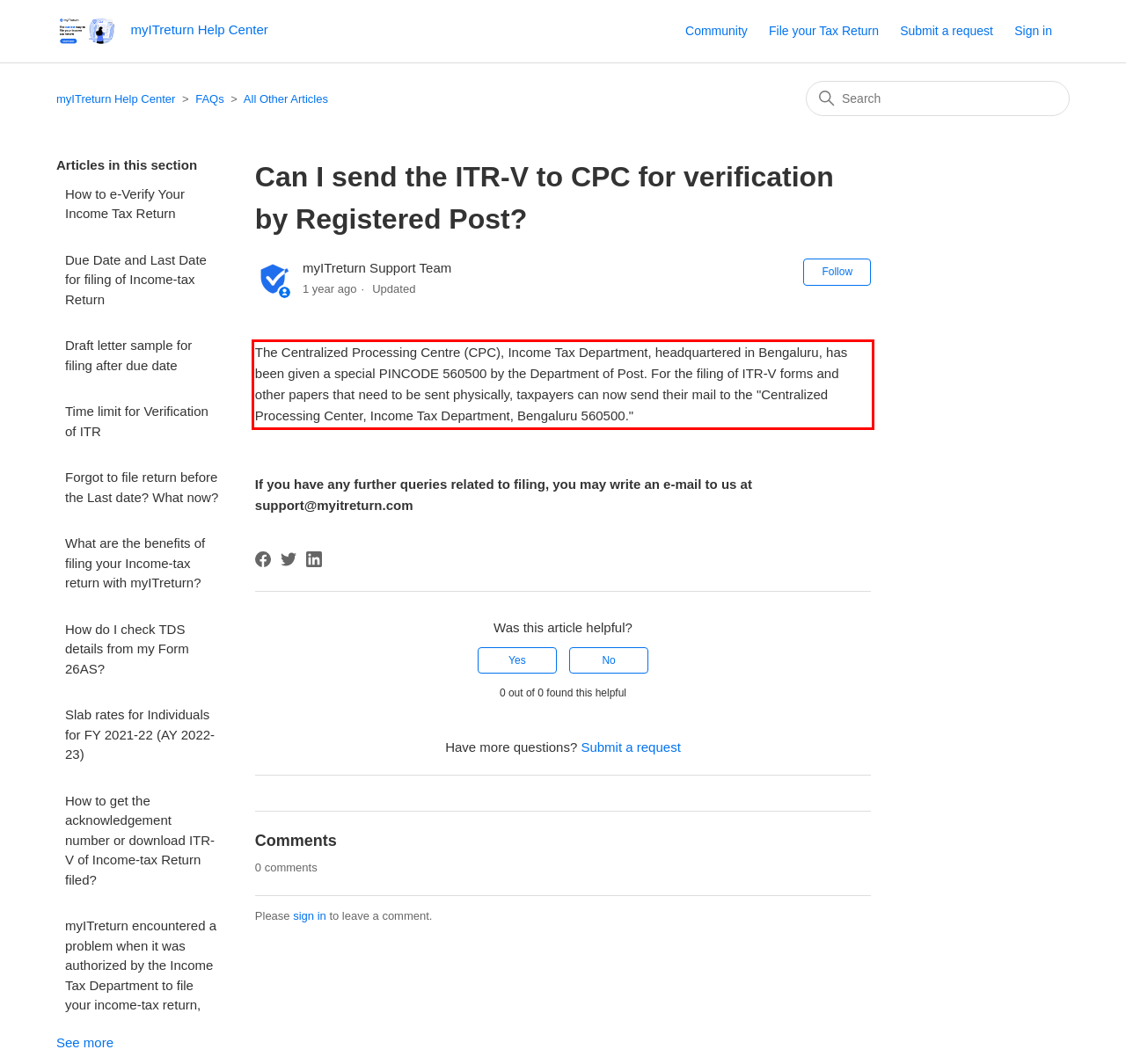You are presented with a screenshot containing a red rectangle. Extract the text found inside this red bounding box.

The Centralized Processing Centre (CPC), Income Tax Department, headquartered in Bengaluru, has been given a special PINCODE 560500 by the Department of Post. For the filing of ITR-V forms and other papers that need to be sent physically, taxpayers can now send their mail to the "Centralized Processing Center, Income Tax Department, Bengaluru 560500."